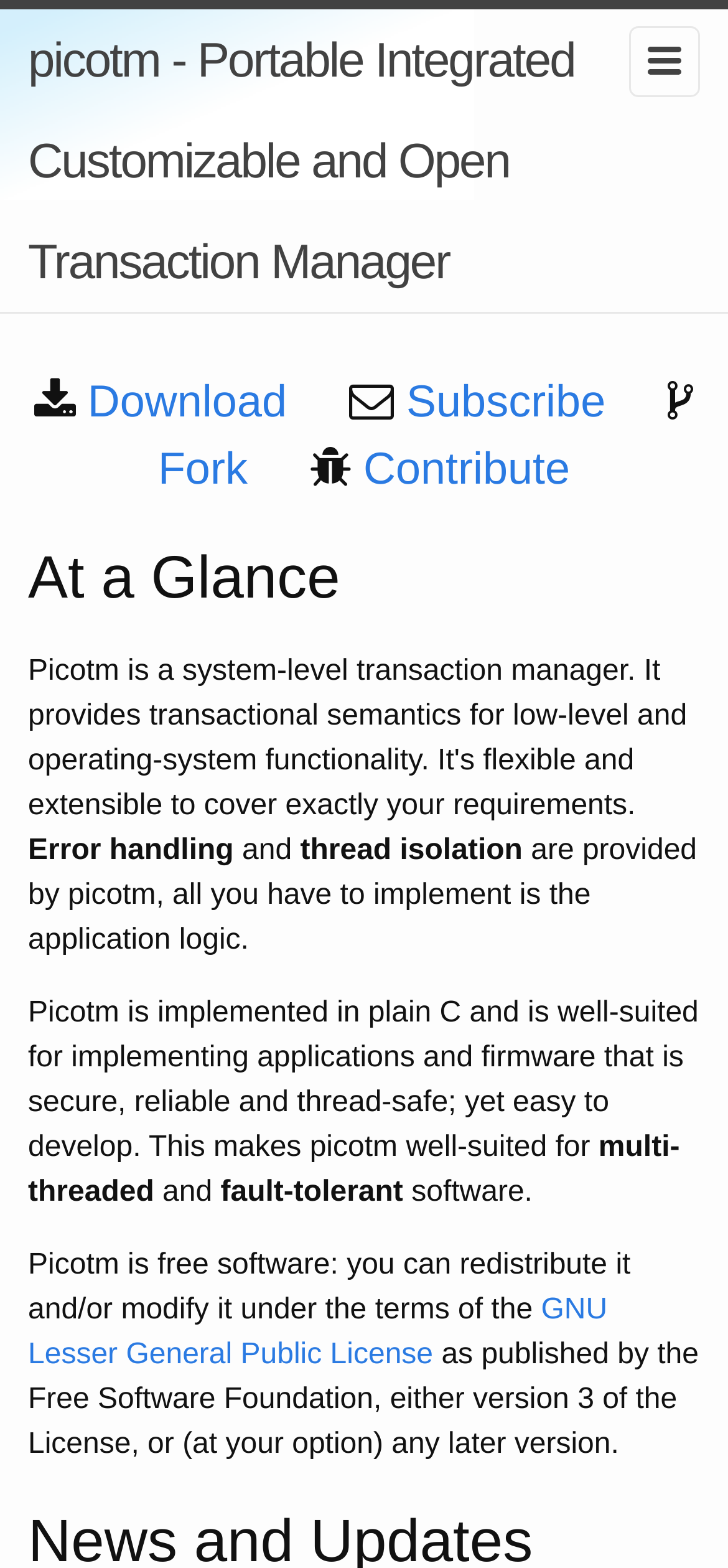What is the headline of the webpage?

At a Glance